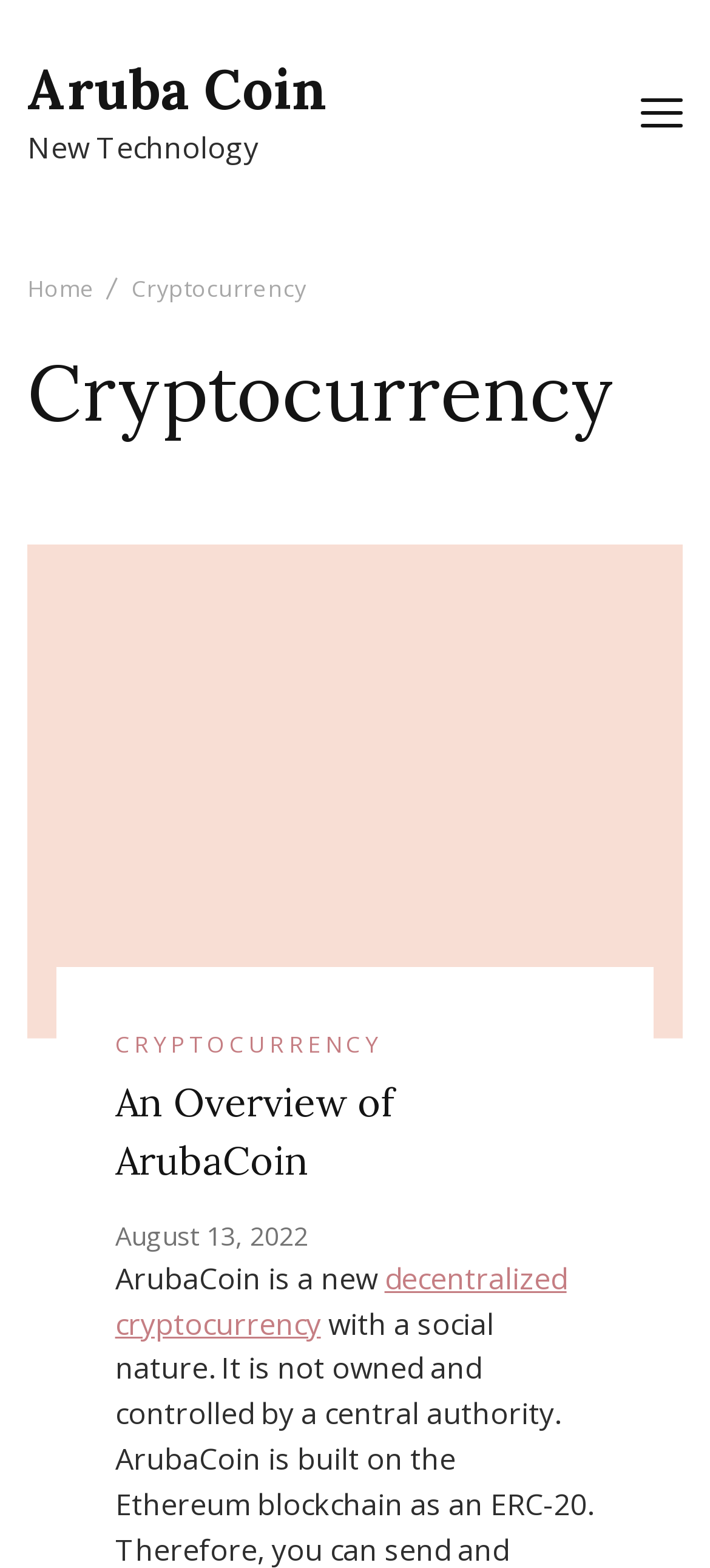Given the webpage screenshot and the description, determine the bounding box coordinates (top-left x, top-left y, bottom-right x, bottom-right y) that define the location of the UI element matching this description: August 13, 2022August 13, 2022

[0.162, 0.777, 0.434, 0.799]